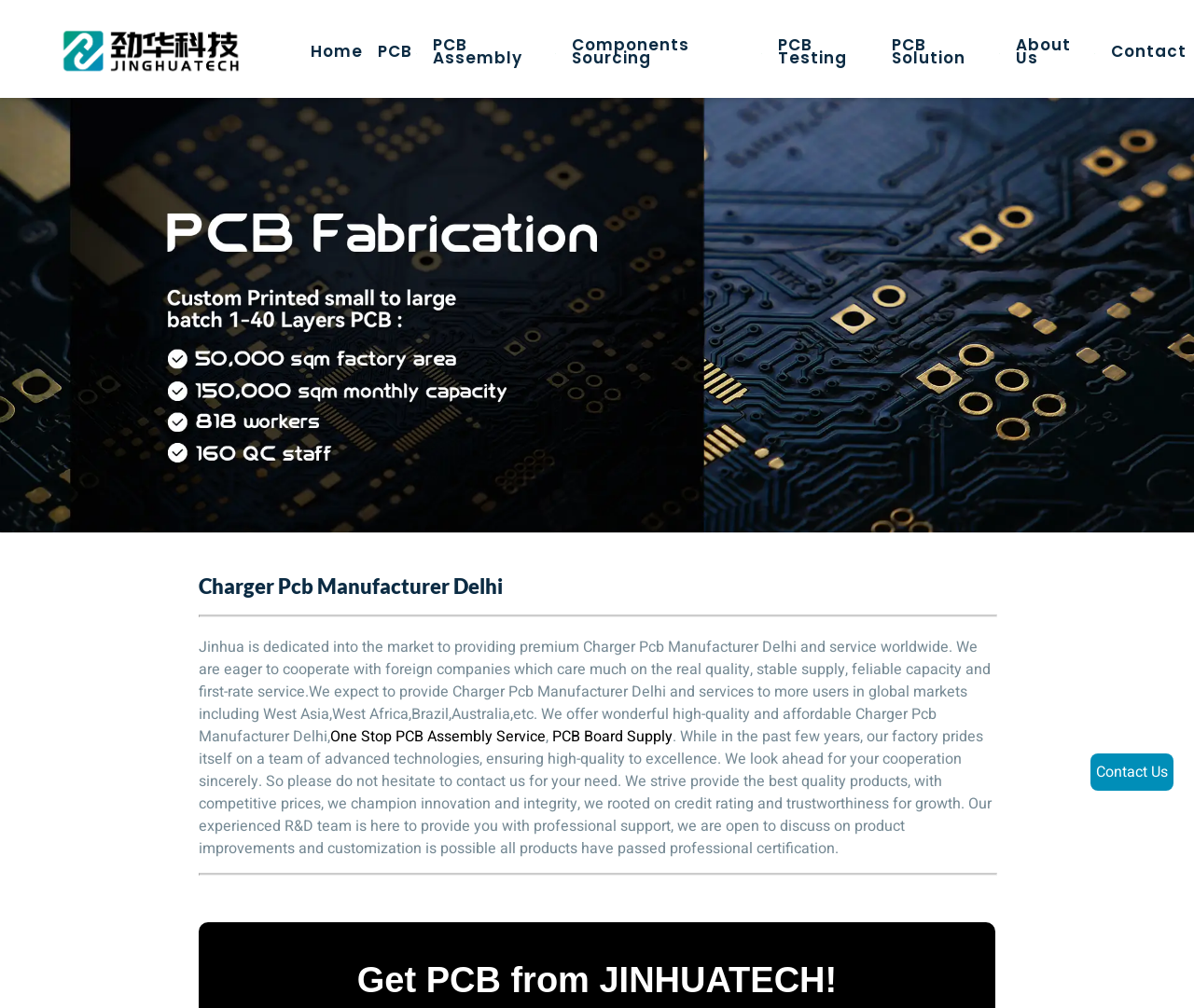From the webpage screenshot, predict the bounding box coordinates (top-left x, top-left y, bottom-right x, bottom-right y) for the UI element described here: About Us

[0.844, 0.033, 0.924, 0.07]